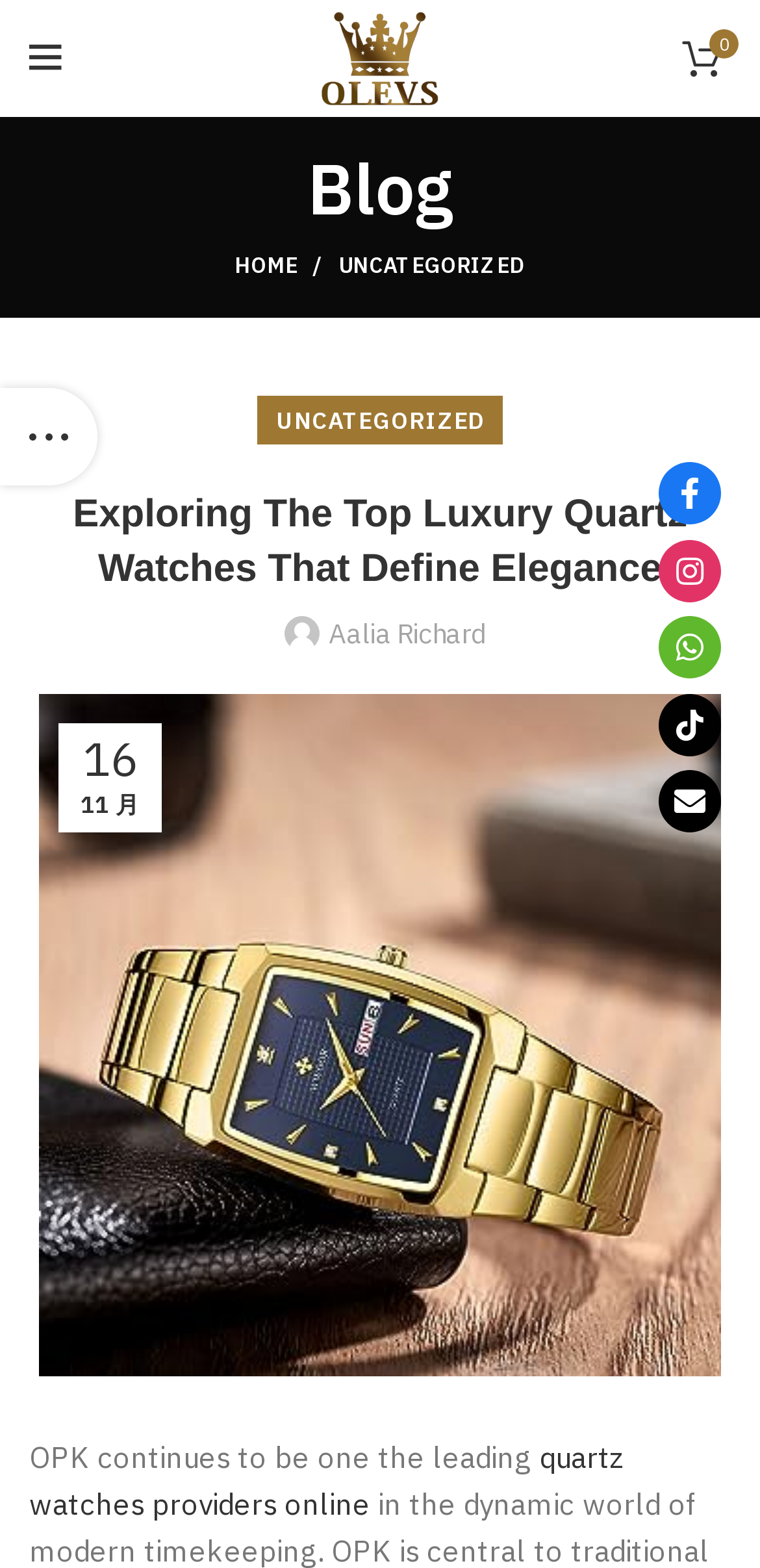Please reply to the following question with a single word or a short phrase:
What is the company name in the logo?

Huizhou Tengyi Technology Co., Ltd